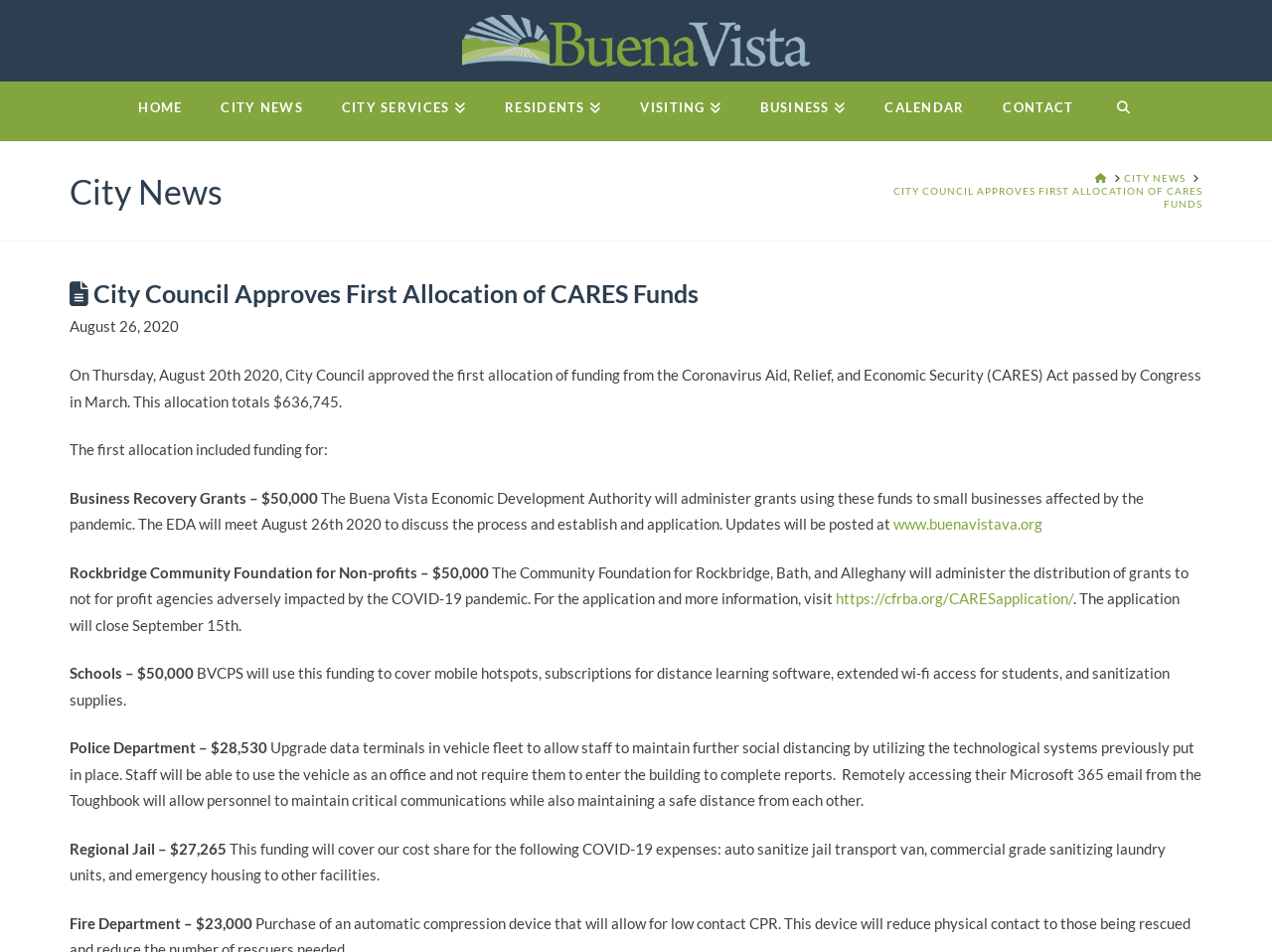What is the total allocation of CARES funds?
Answer the question with as much detail as you can, using the image as a reference.

The total allocation of CARES funds is mentioned in the article as $636,745, which is the amount approved by the City Council for the first allocation of funding from the Coronavirus Aid, Relief, and Economic Security (CARES) Act.